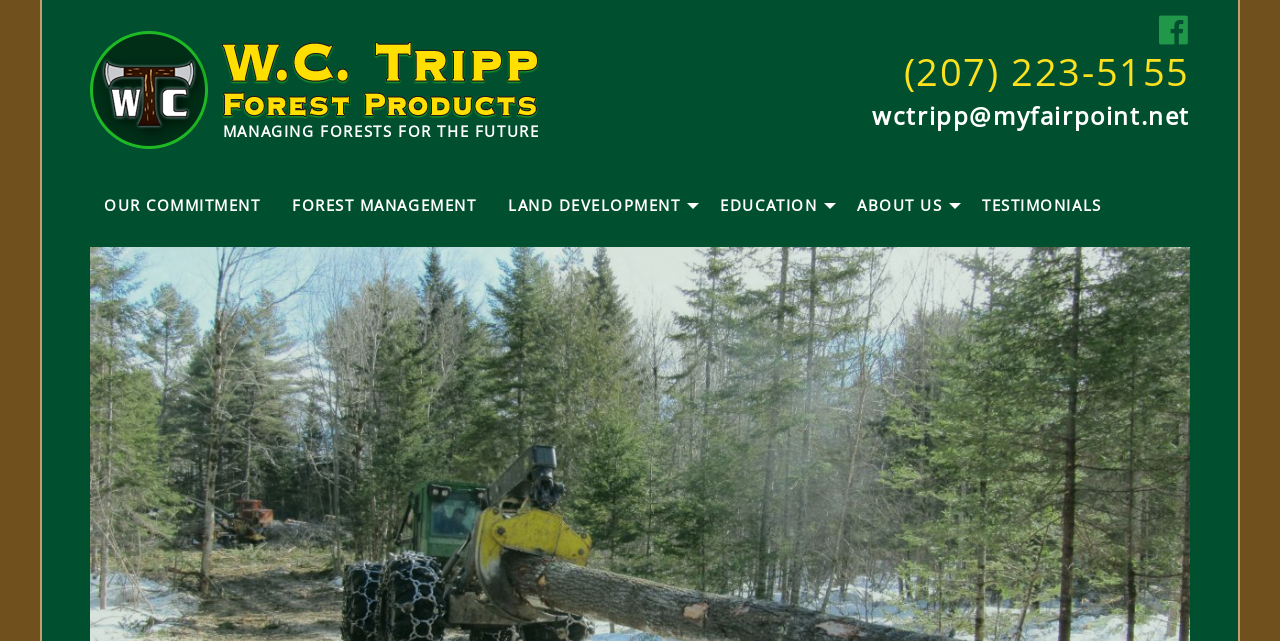Determine the bounding box coordinates of the UI element that matches the following description: "Education". The coordinates should be four float numbers between 0 and 1 in the format [left, top, right, bottom].

[0.55, 0.292, 0.657, 0.35]